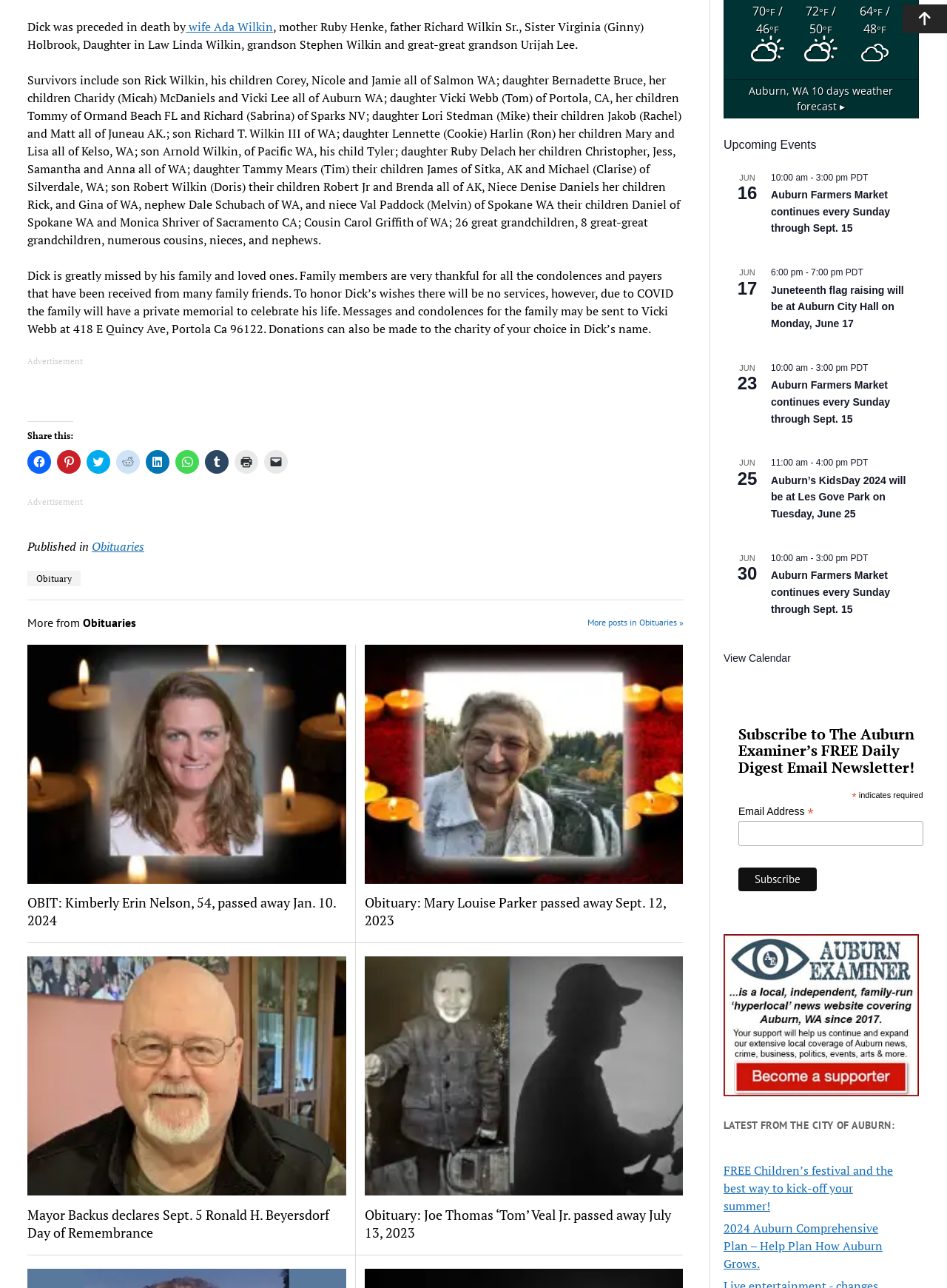Given the content of the image, can you provide a detailed answer to the question?
What is the date of the Auburn Farmers Market event?

The webpage lists an event called Auburn Farmers Market, which continues every Sunday through Sept. 15.